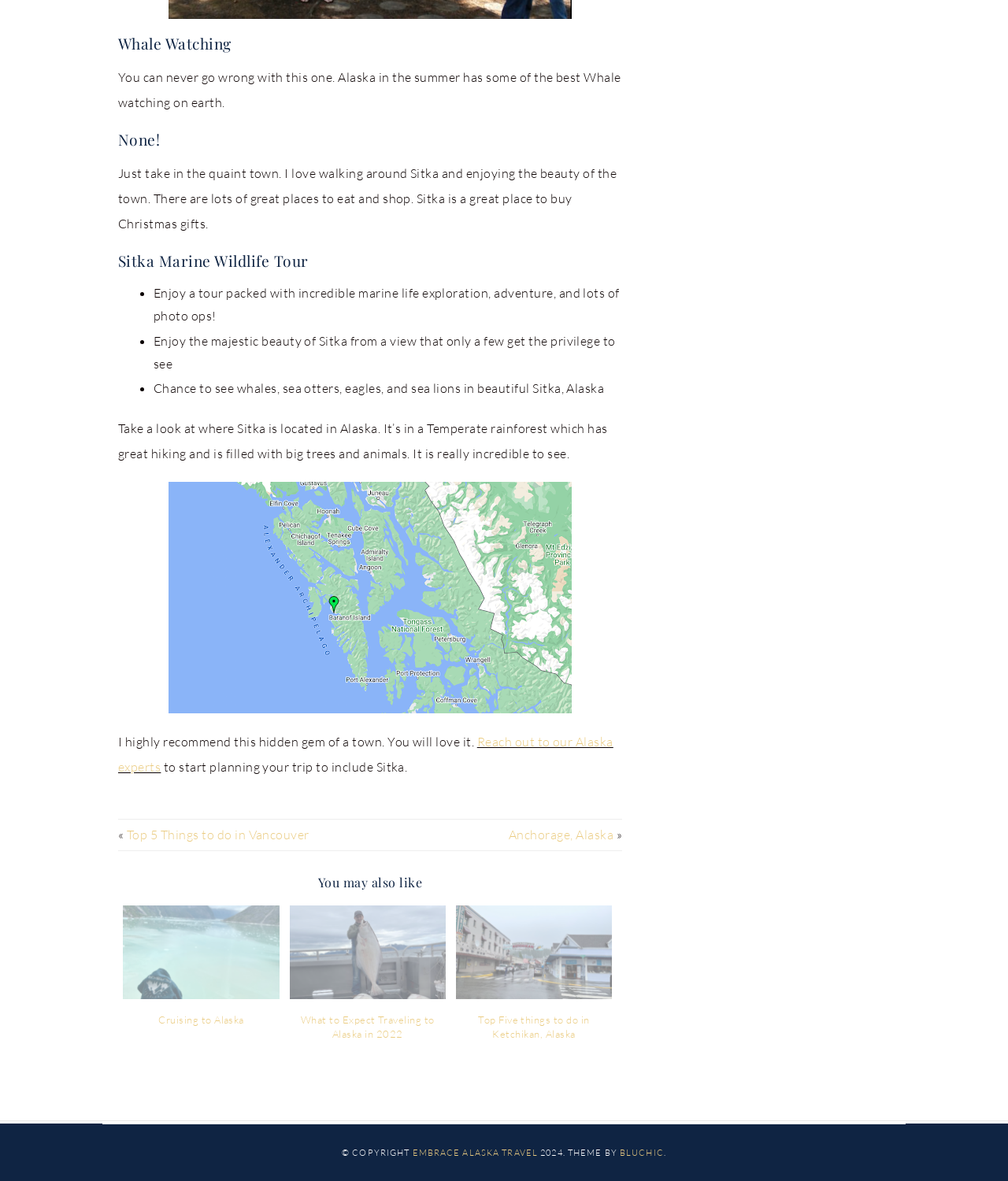Refer to the image and provide an in-depth answer to the question:
What is the main topic of this webpage?

The main topic of this webpage is Whale Watching, which can be inferred from the heading 'Whale Watching' at the top of the page.